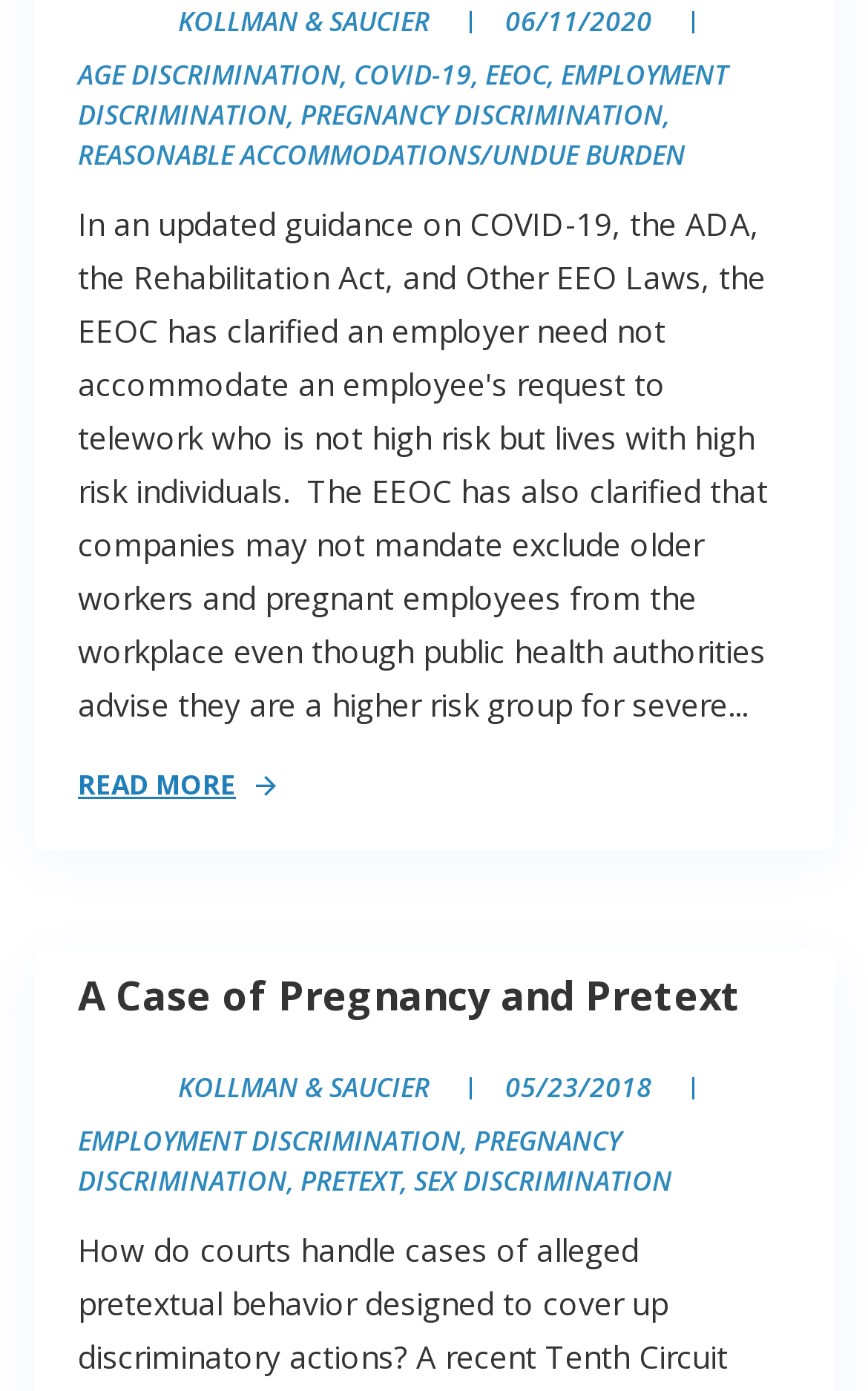Provide the bounding box coordinates of the HTML element described by the text: "Pretext".

[0.346, 0.835, 0.462, 0.862]